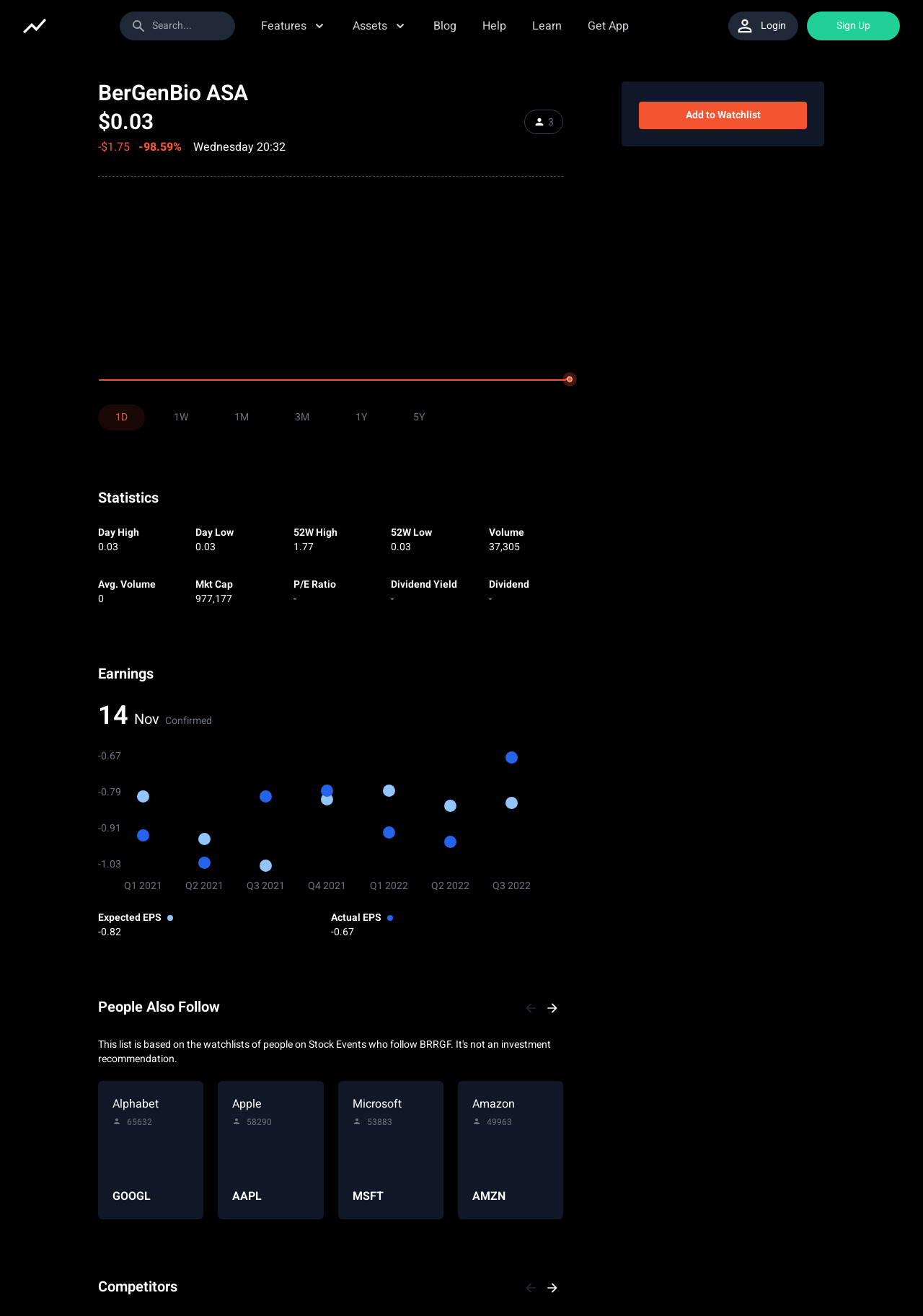Using the element description provided, determine the bounding box coordinates in the format (top-left x, top-left y, bottom-right x, bottom-right y). Ensure that all values are floating point numbers between 0 and 1. Element description: parent_node: Q3 2022

[0.521, 0.564, 0.587, 0.679]